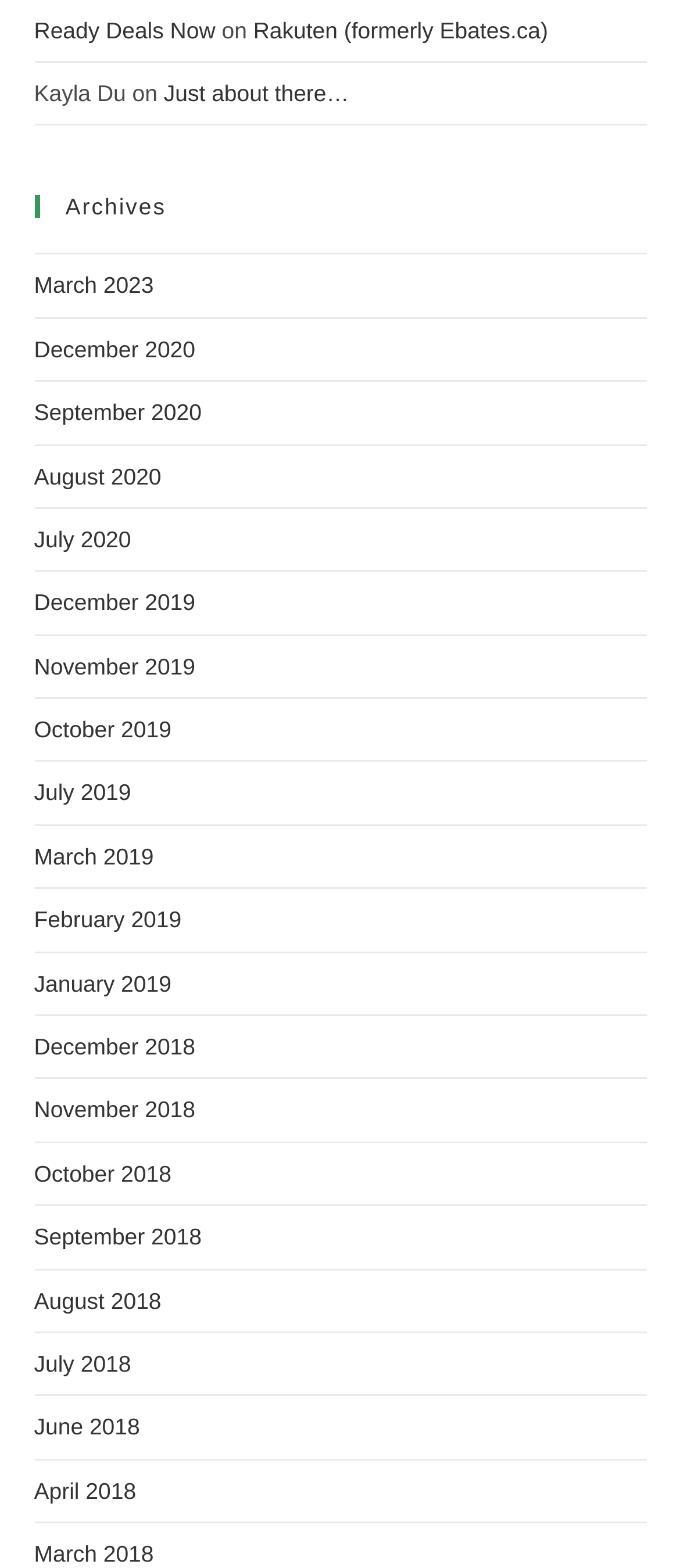Using the provided element description "December 2020", determine the bounding box coordinates of the UI element.

[0.05, 0.214, 0.287, 0.231]